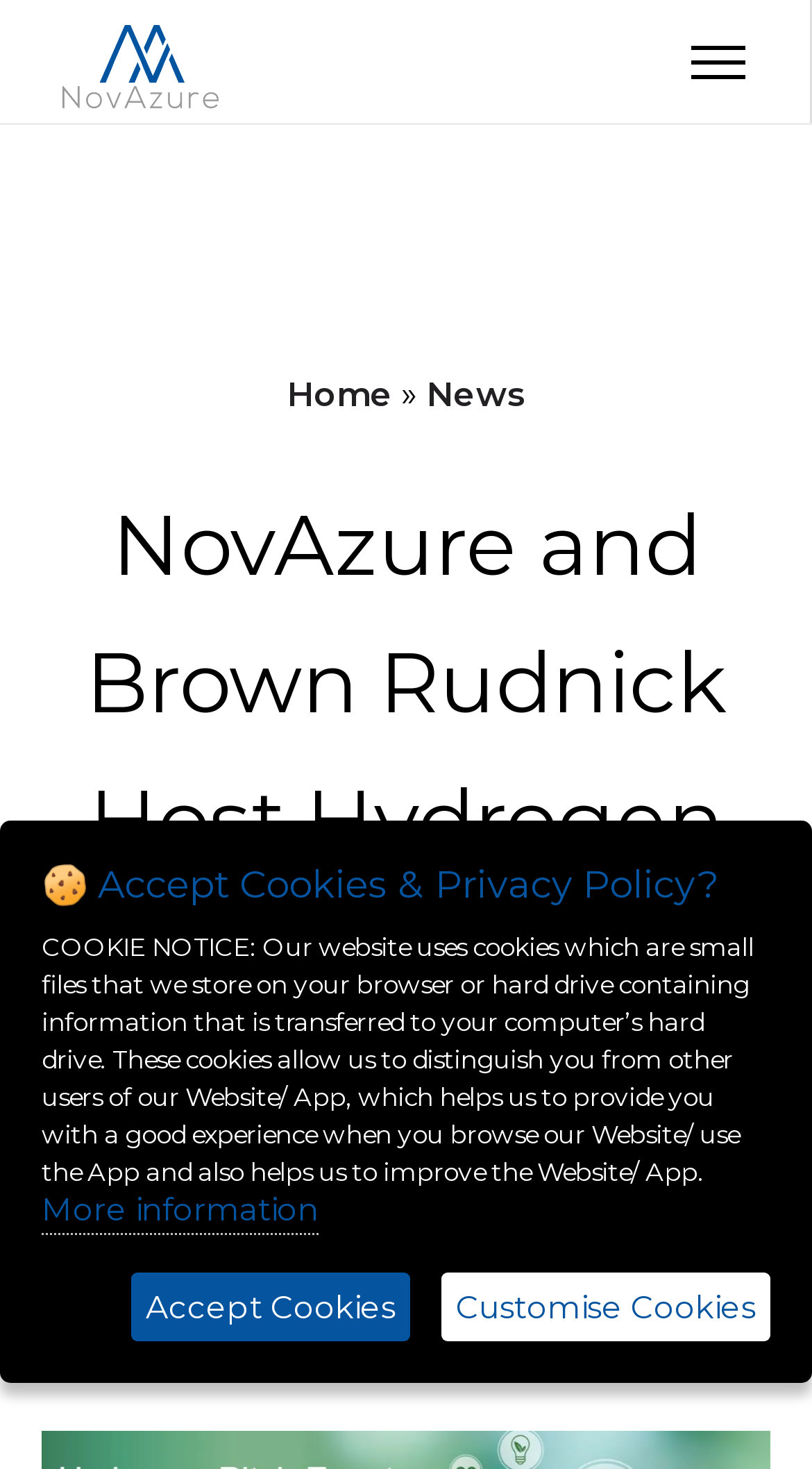Find and provide the bounding box coordinates for the UI element described here: "Menu". The coordinates should be given as four float numbers between 0 and 1: [left, top, right, bottom].

None